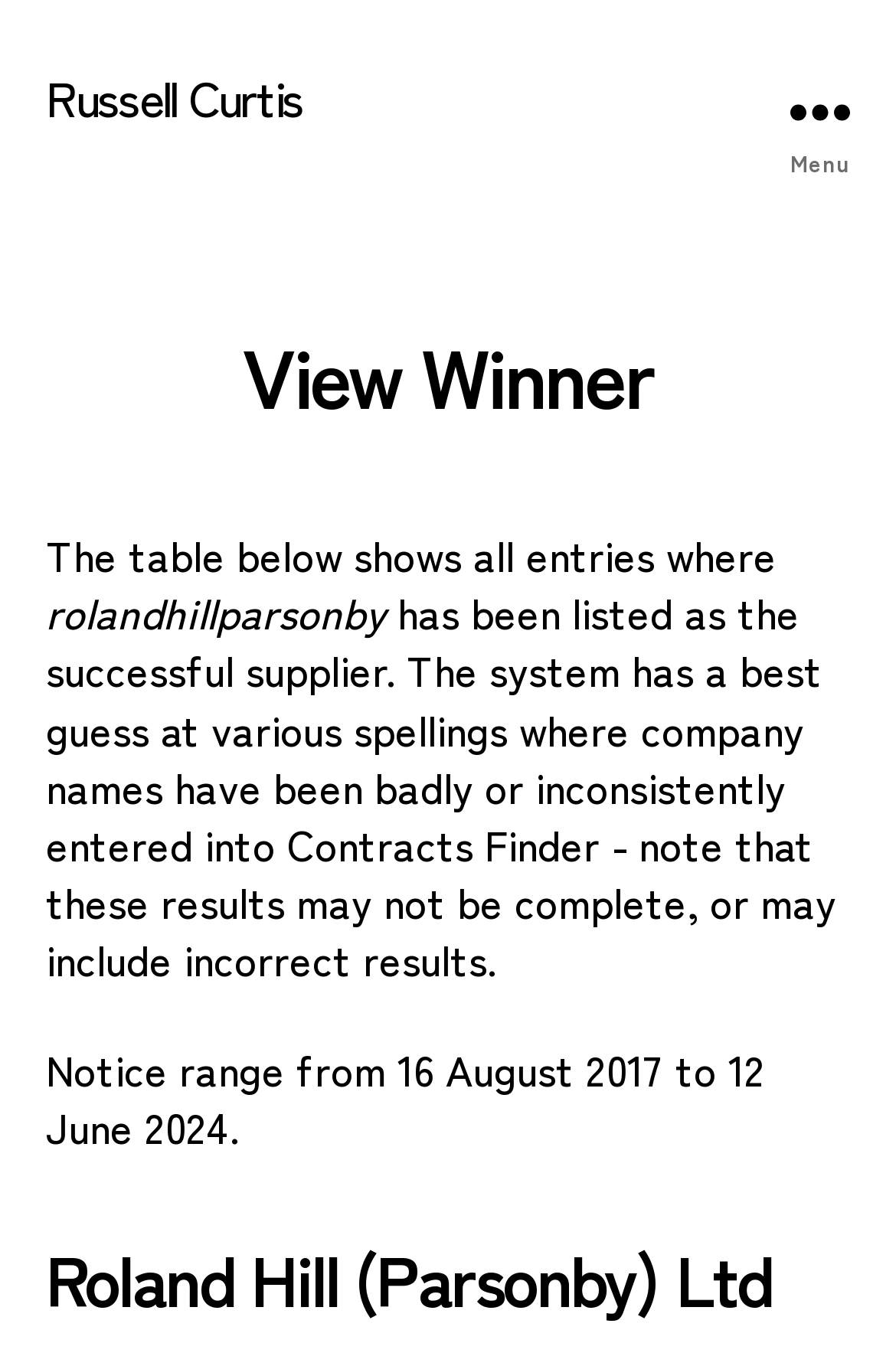What is the winner's name?
Using the image, respond with a single word or phrase.

Russell Curtis